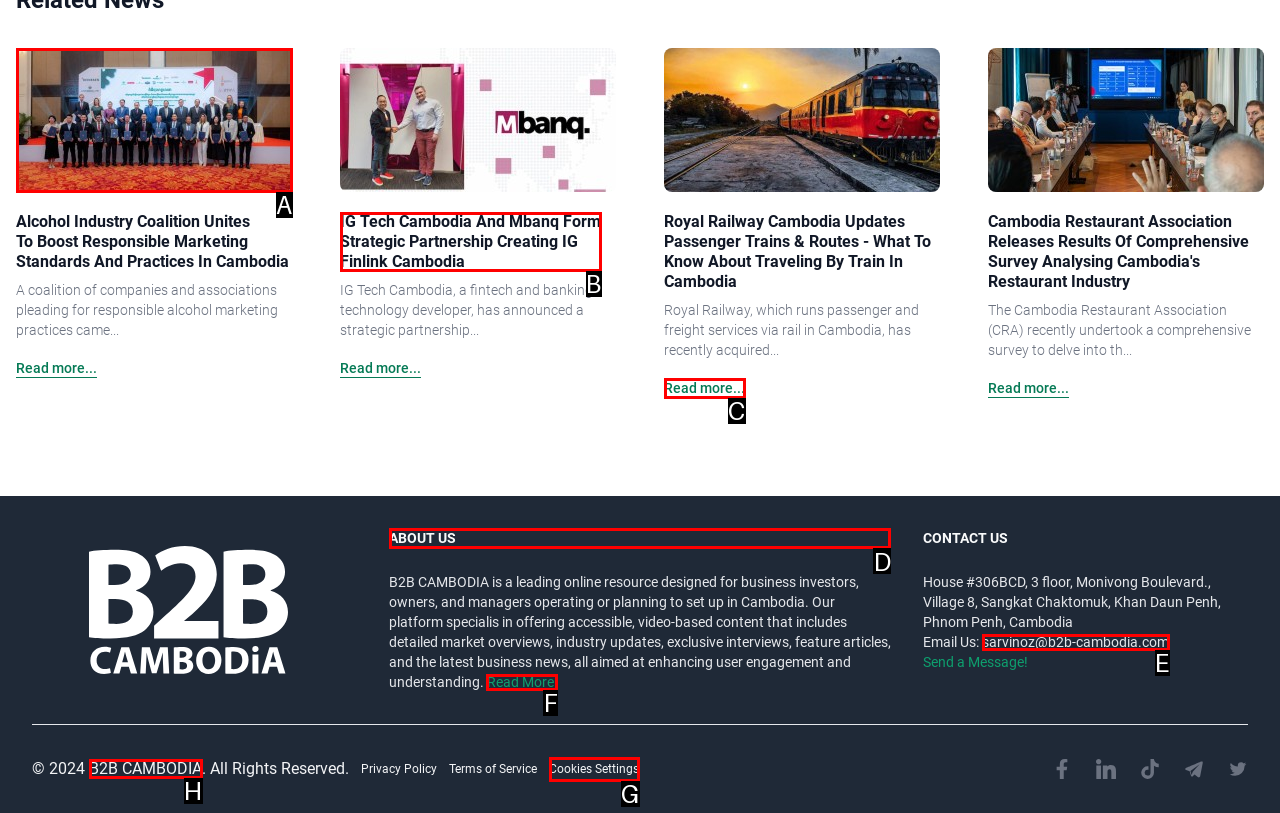To complete the instruction: Visit the 'ABOUT US' page, which HTML element should be clicked?
Respond with the option's letter from the provided choices.

D